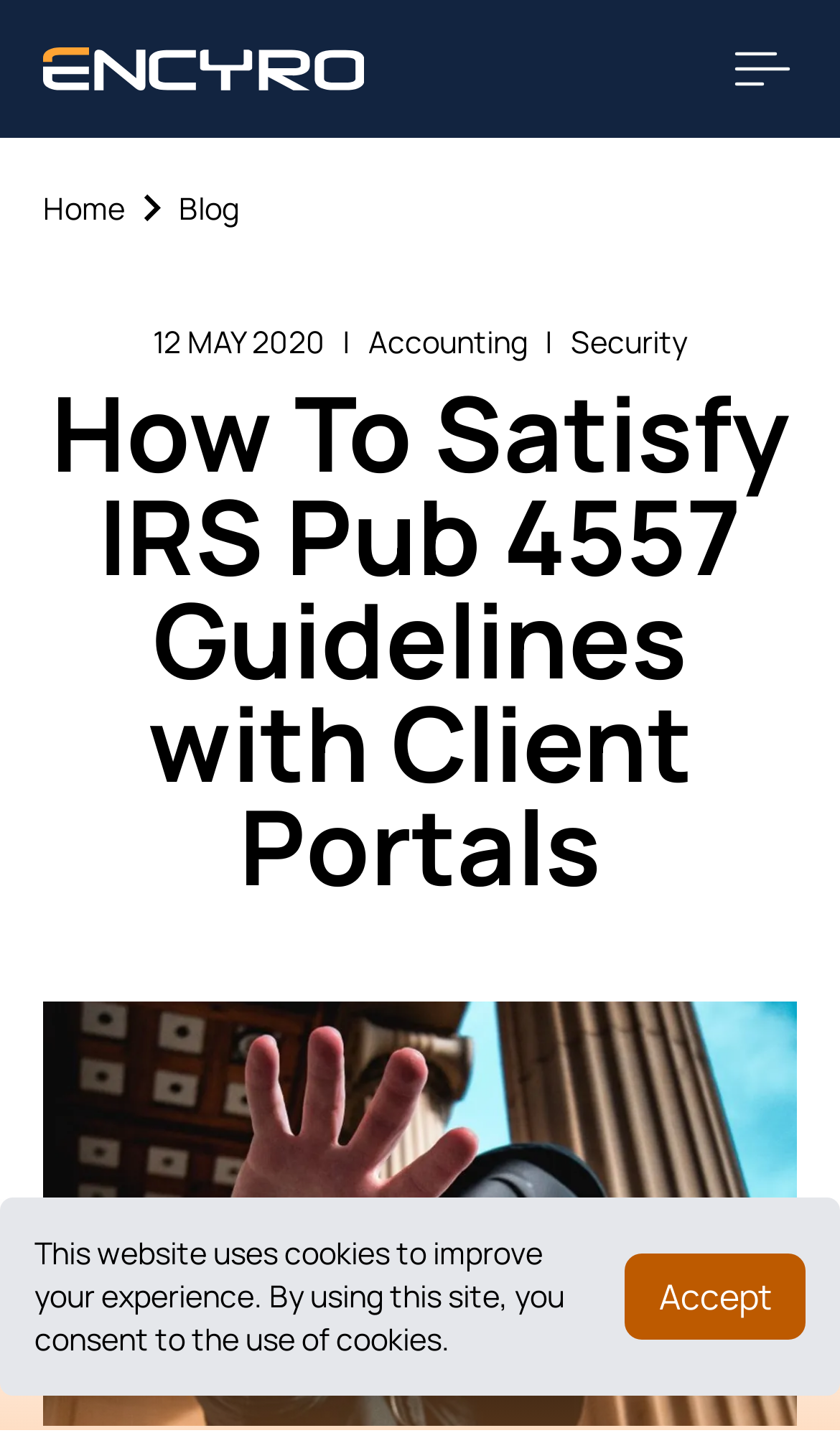Give a detailed account of the webpage, highlighting key information.

The webpage appears to be an article or blog post from Encyro, Inc. titled "How To Satisfy IRS Pub 4557 Guidelines with Client Portals". At the top left corner, there is a link to the Encyro home page accompanied by a small image. Next to it, on the top right corner, is a navigation menu toggle button with an image. 

Below the navigation menu toggle button, there is a horizontal menu bar with links to "Home", "Blog", and other categories, including "Accounting" and "Security", separated by a vertical line. The date "12 MAY 2020" is also displayed in this section.

The main content of the webpage is headed by a large heading that spans the entire width of the page, followed by a large image that takes up most of the page's width and height. 

At the very bottom of the page, there is a notice about the website's use of cookies, accompanied by an "Accept" button on the right side.